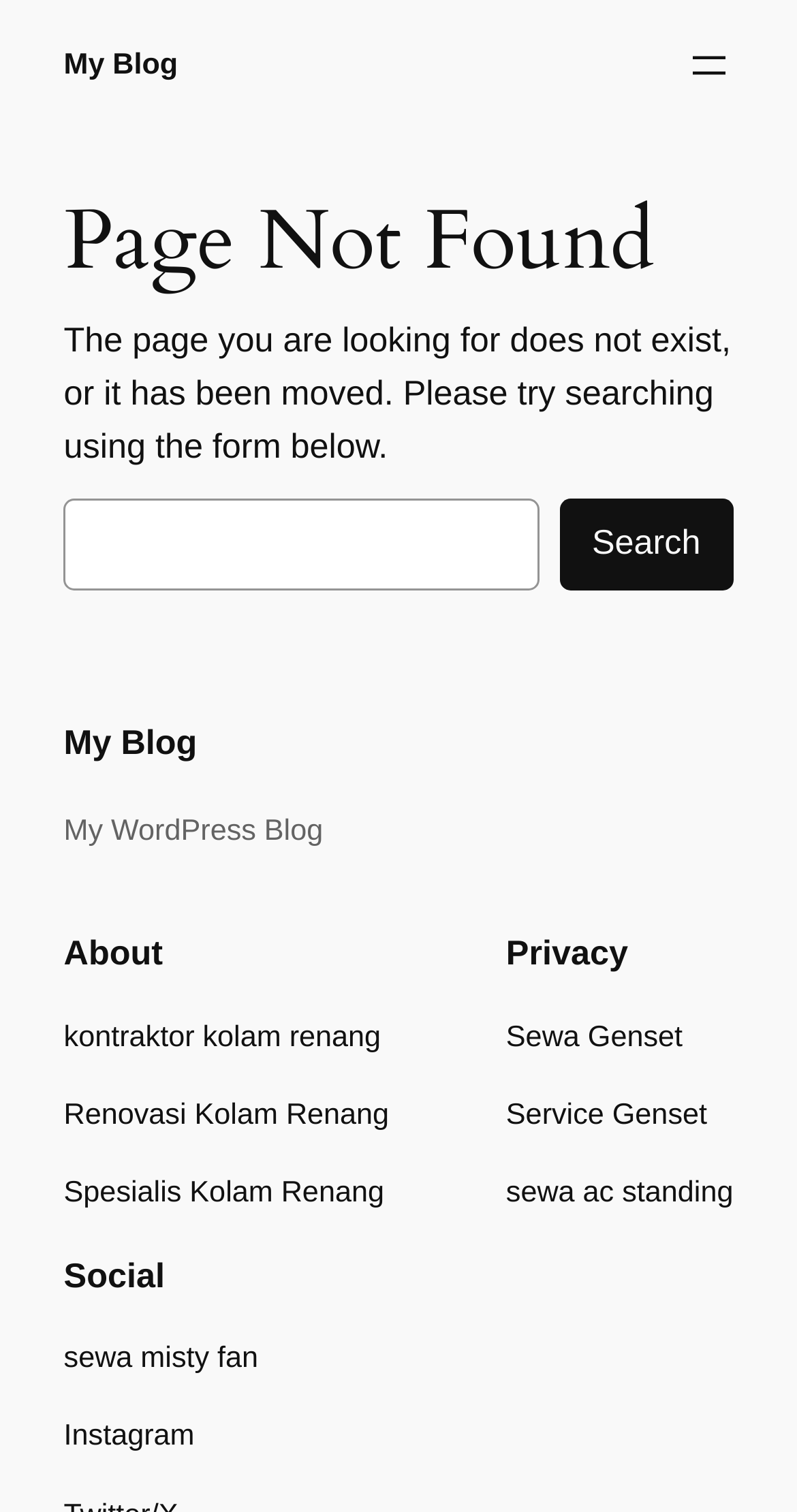Using the element description provided, determine the bounding box coordinates in the format (top-left x, top-left y, bottom-right x, bottom-right y). Ensure that all values are floating point numbers between 0 and 1. Element description: sewa misty fan

[0.08, 0.884, 0.324, 0.914]